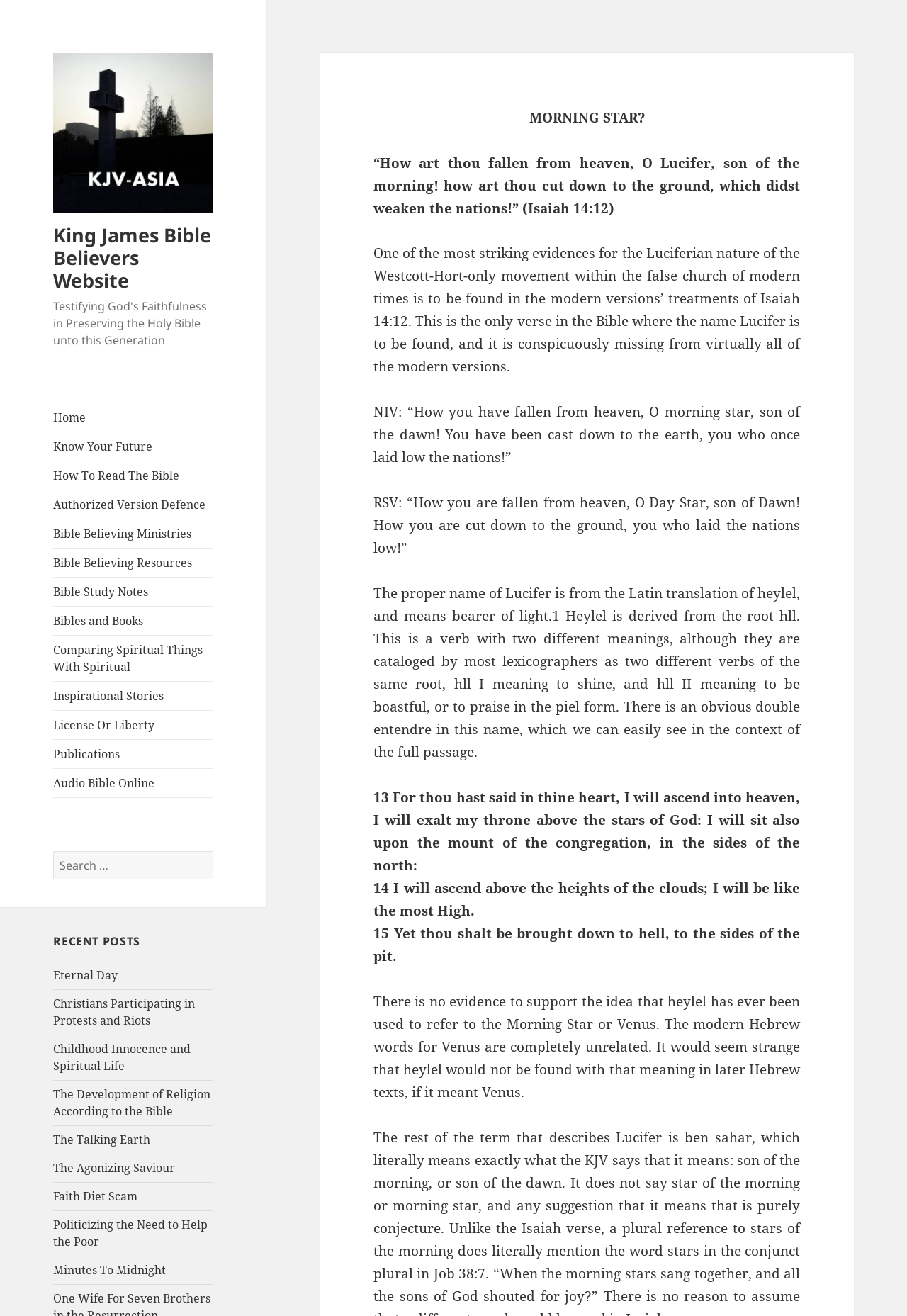What is the purpose of the search box?
Based on the screenshot, provide a one-word or short-phrase response.

To search the website